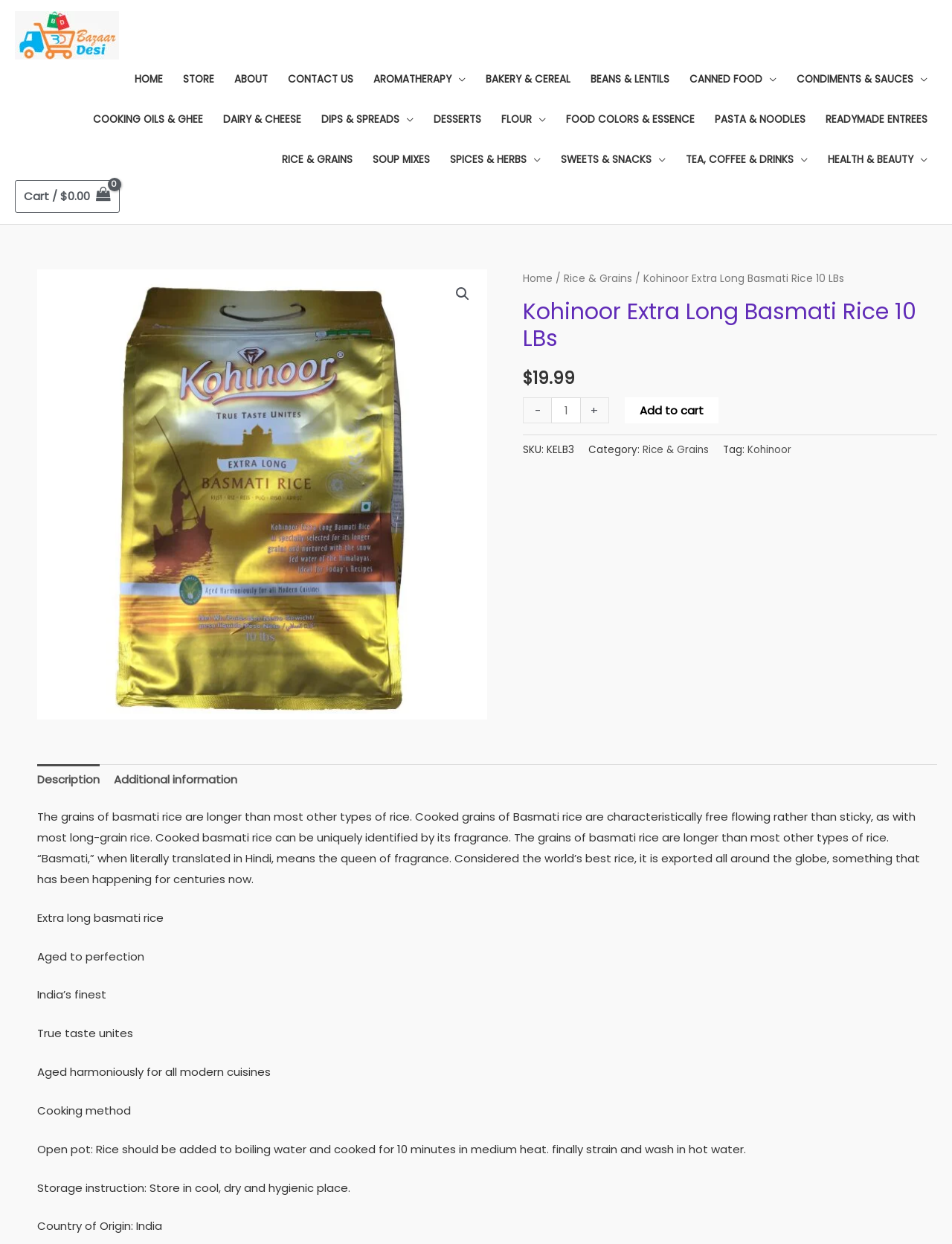Look at the image and give a detailed response to the following question: What is the category of Kohinoor Extra Long Basmati Rice?

The category of Kohinoor Extra Long Basmati Rice can be determined by looking at the breadcrumb navigation on the webpage. The category is listed as 'Rice & Grains'.